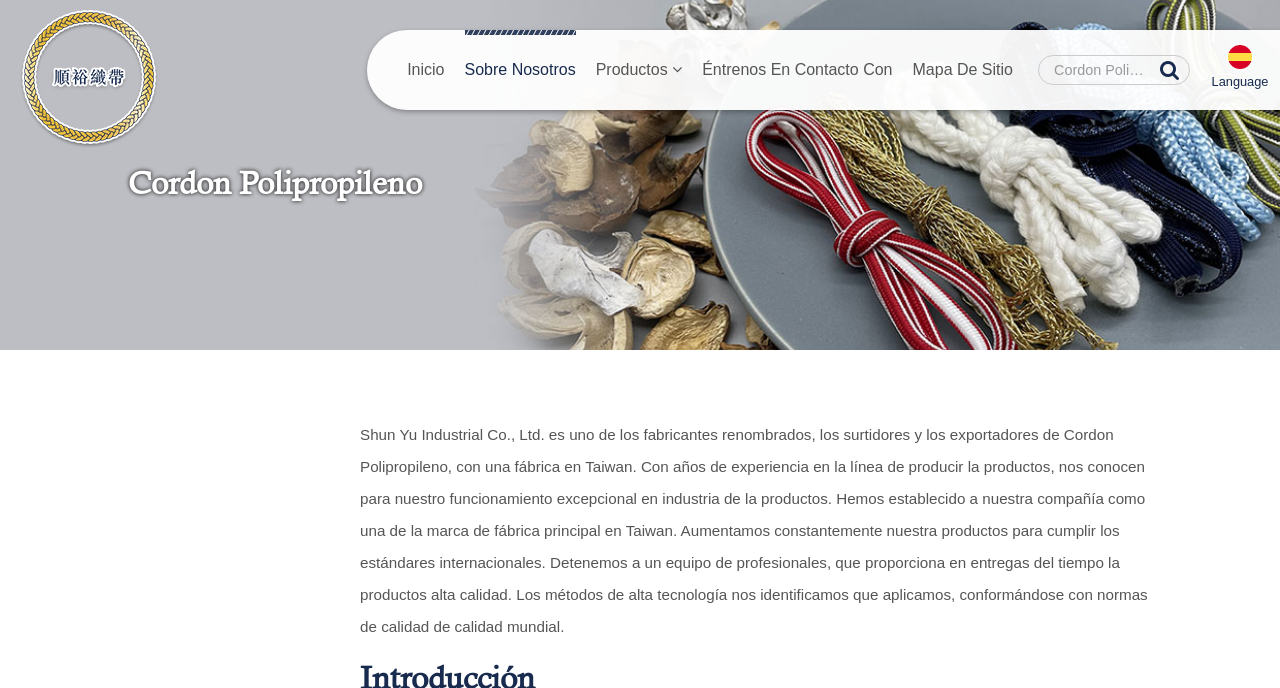Please determine the bounding box coordinates, formatted as (top-left x, top-left y, bottom-right x, bottom-right y), with all values as floating point numbers between 0 and 1. Identify the bounding box of the region described as: Contact Us

None